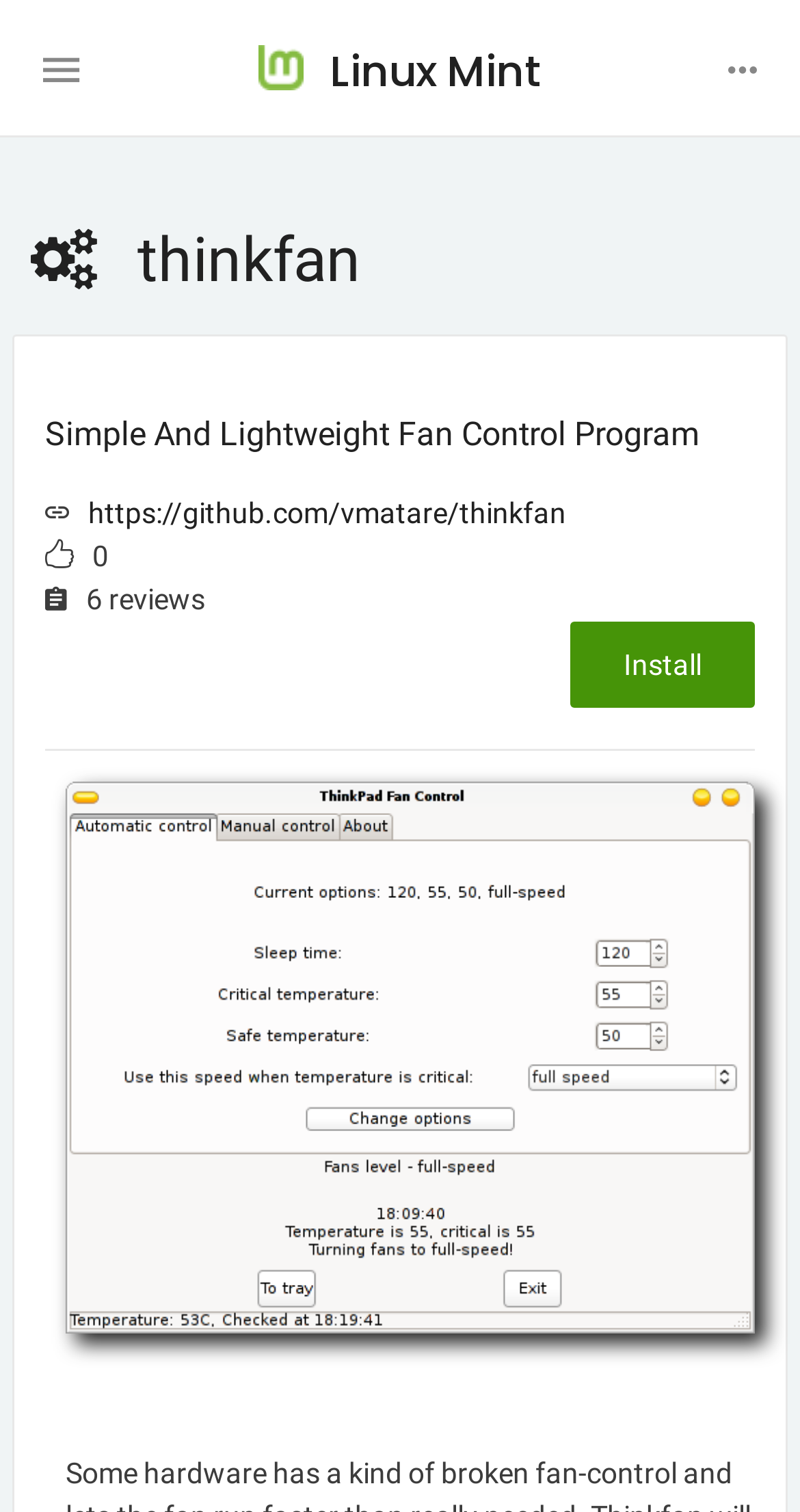What is the name of the fan control program?
Please look at the screenshot and answer using one word or phrase.

thinkfan